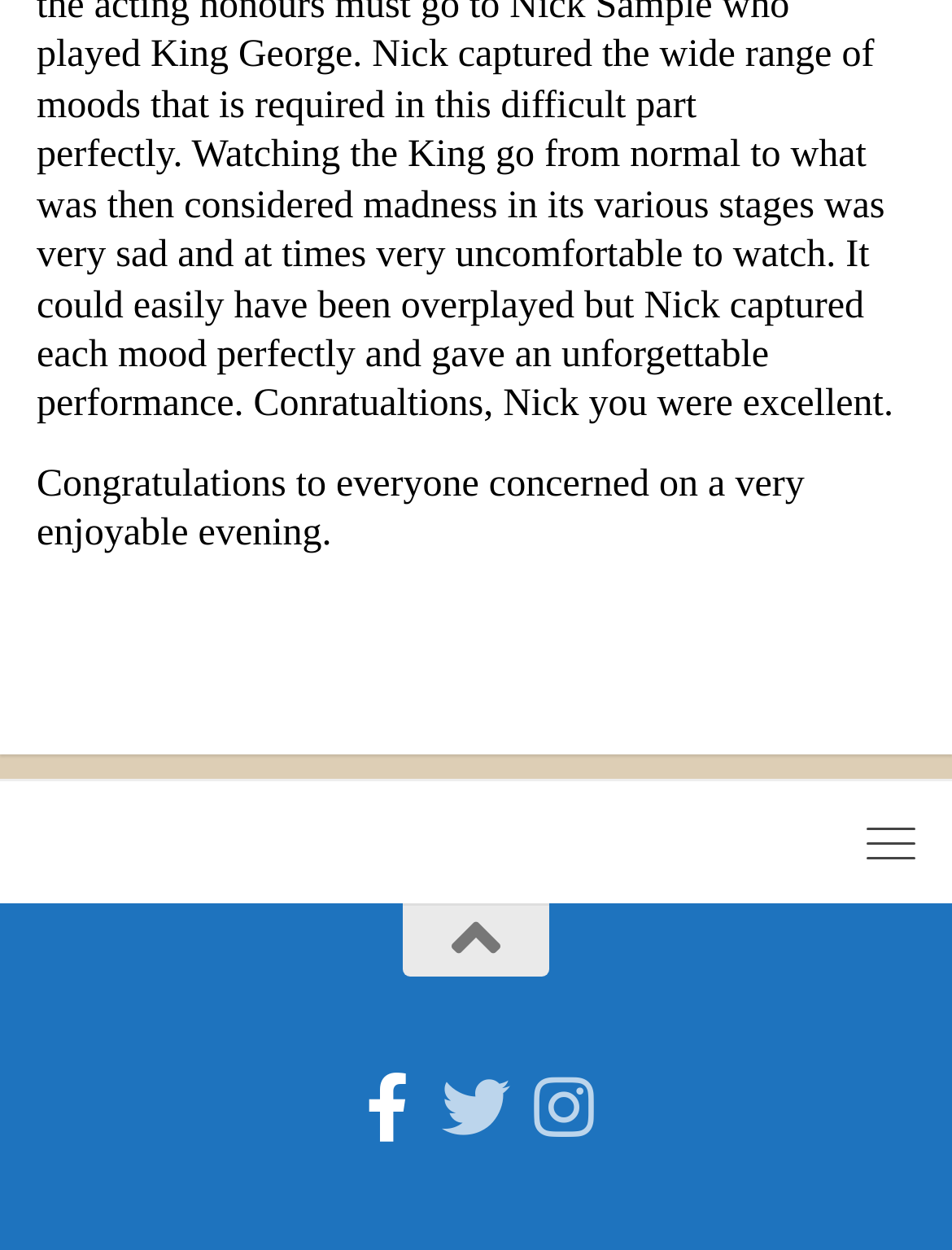Identify the bounding box of the UI component described as: "title="Menu"".

[0.872, 0.624, 1.0, 0.722]